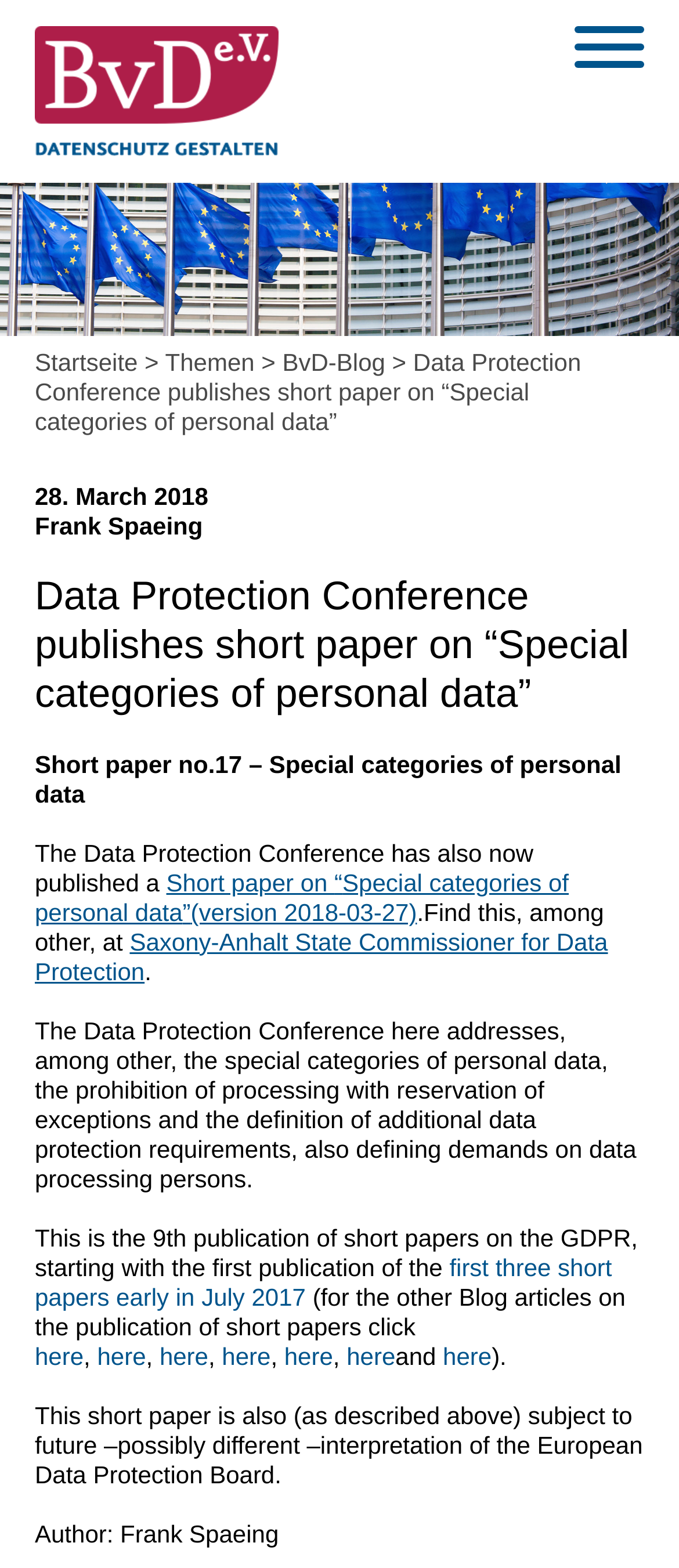Find the bounding box coordinates of the area that needs to be clicked in order to achieve the following instruction: "Click the button at the top". The coordinates should be specified as four float numbers between 0 and 1, i.e., [left, top, right, bottom].

[0.795, 0.0, 1.0, 0.064]